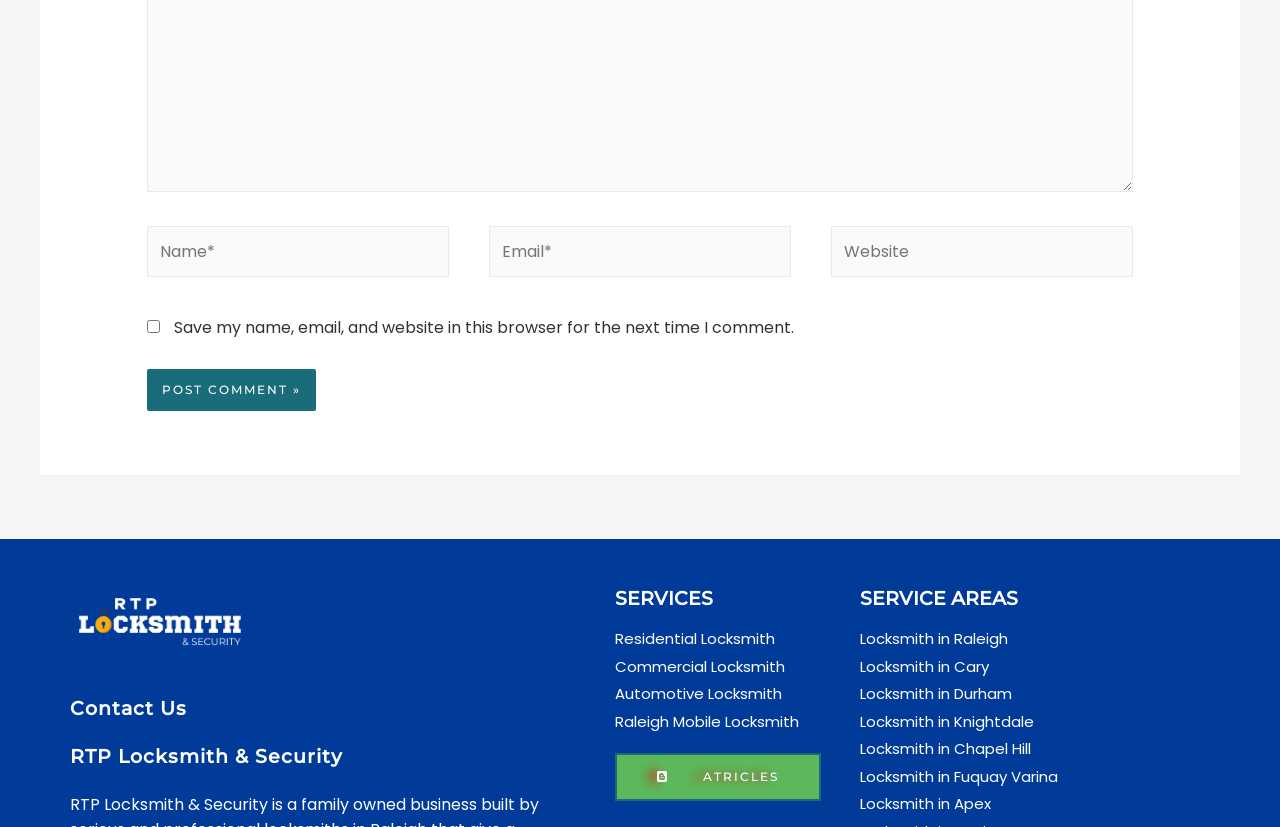Please indicate the bounding box coordinates of the element's region to be clicked to achieve the instruction: "read the letter from Jim Moran". Provide the coordinates as four float numbers between 0 and 1, i.e., [left, top, right, bottom].

None